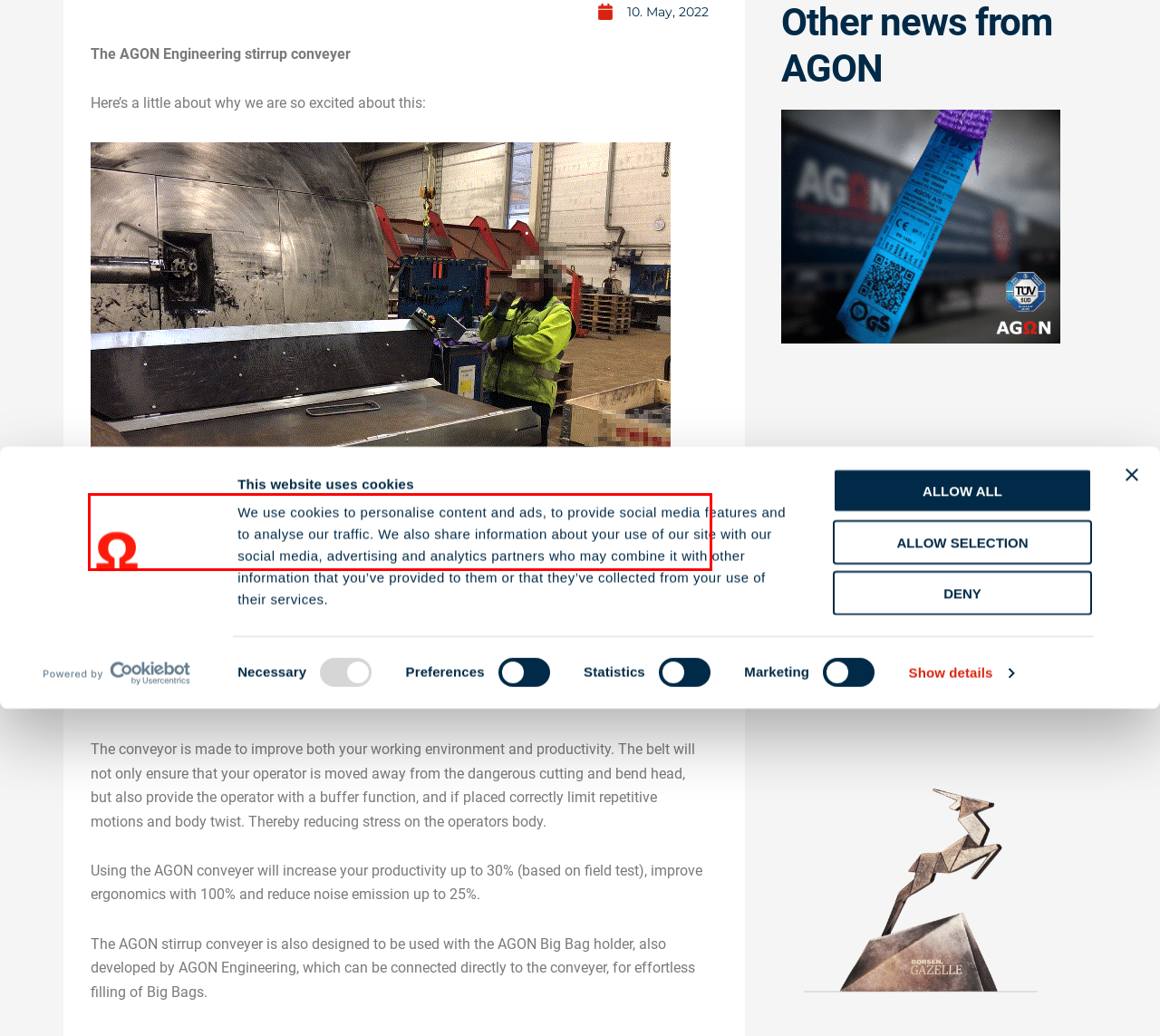Identify and extract the text within the red rectangle in the screenshot of the webpage.

Our engineering department has developed a stirrup conveyer, purposely built for safe handling of stirrups. It increases production and reduces the operators movement – i.e. no bending is required, since the conveyer is height and speed adjustable to fit any operators workflow.